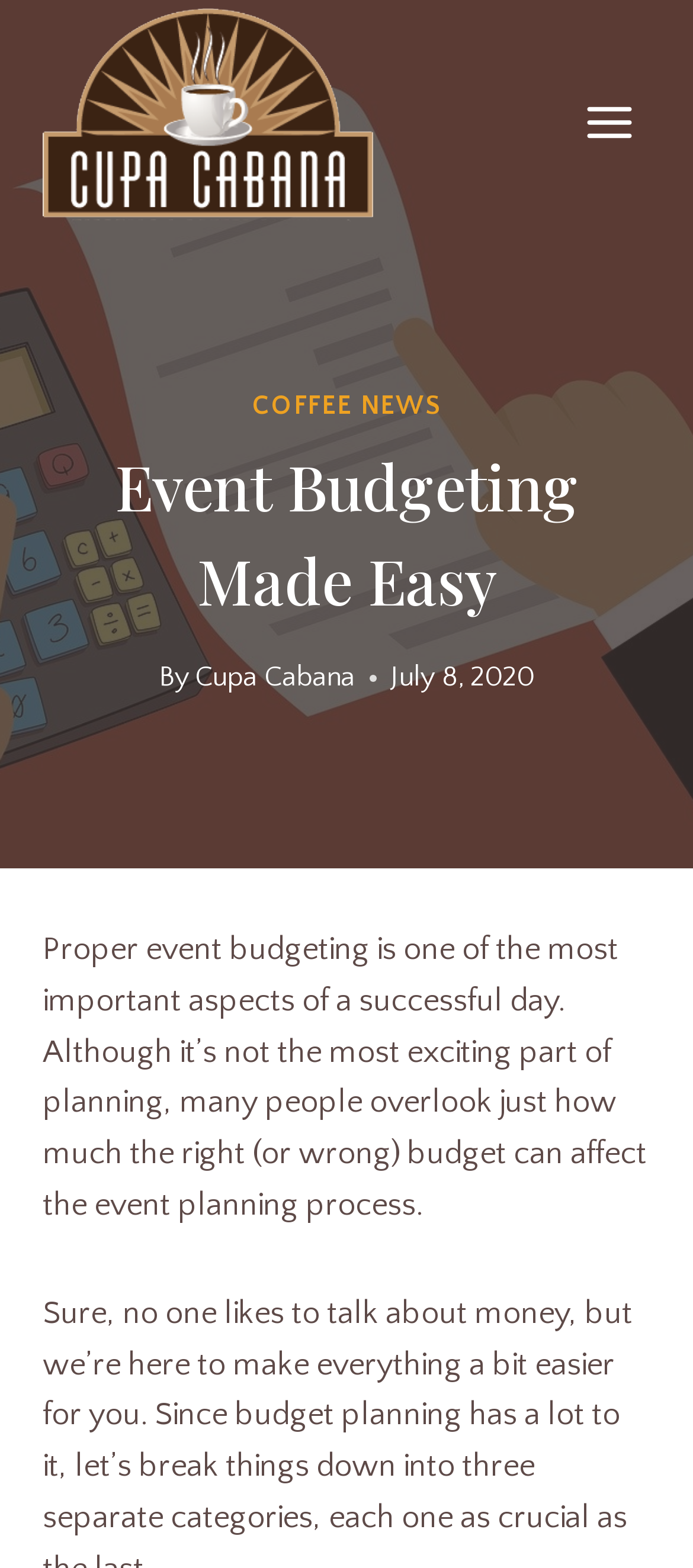Please identify the primary heading of the webpage and give its text content.

Event Budgeting Made Easy